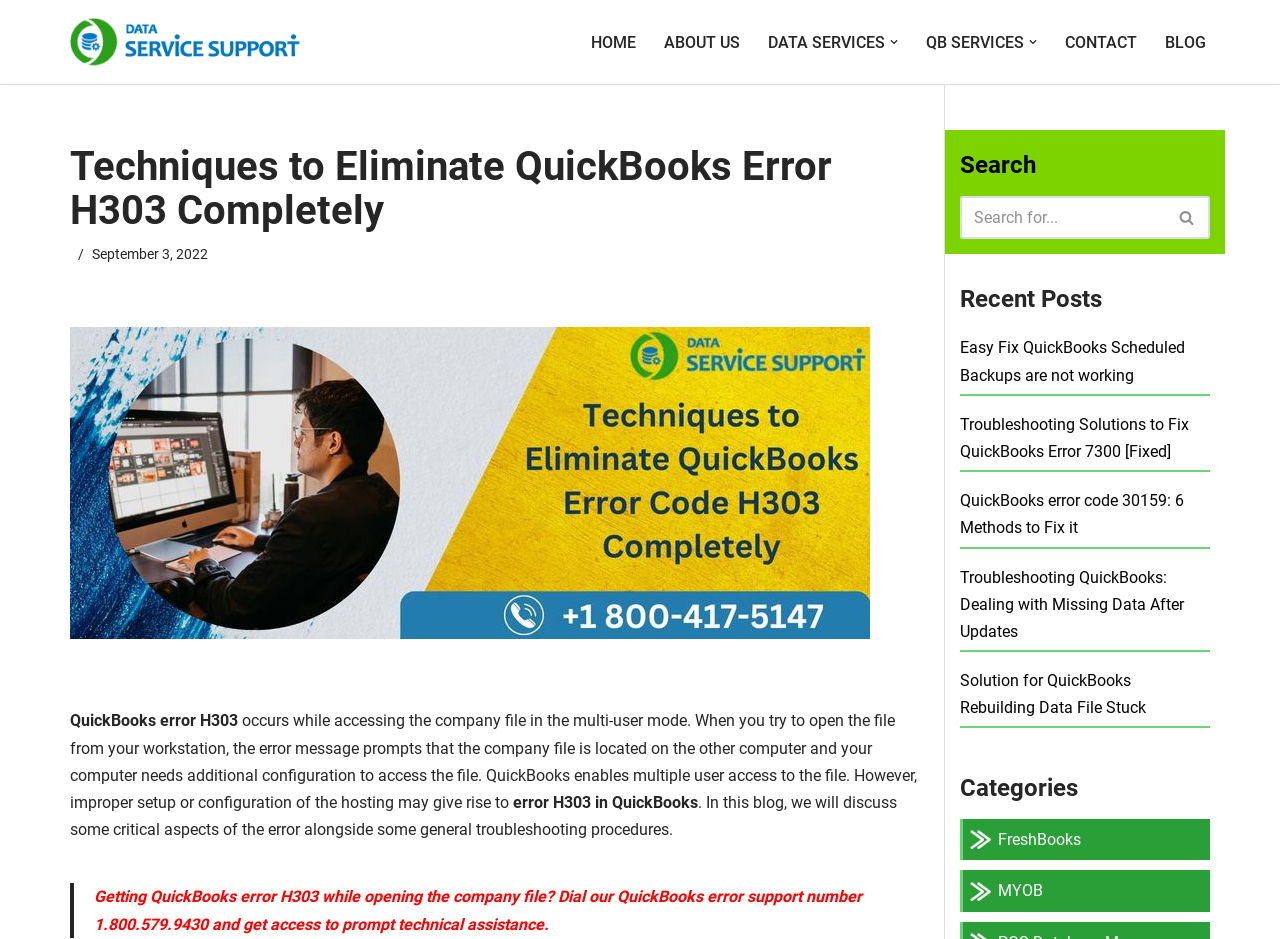Identify the bounding box coordinates of the clickable region to carry out the given instruction: "Book a discovery call".

None